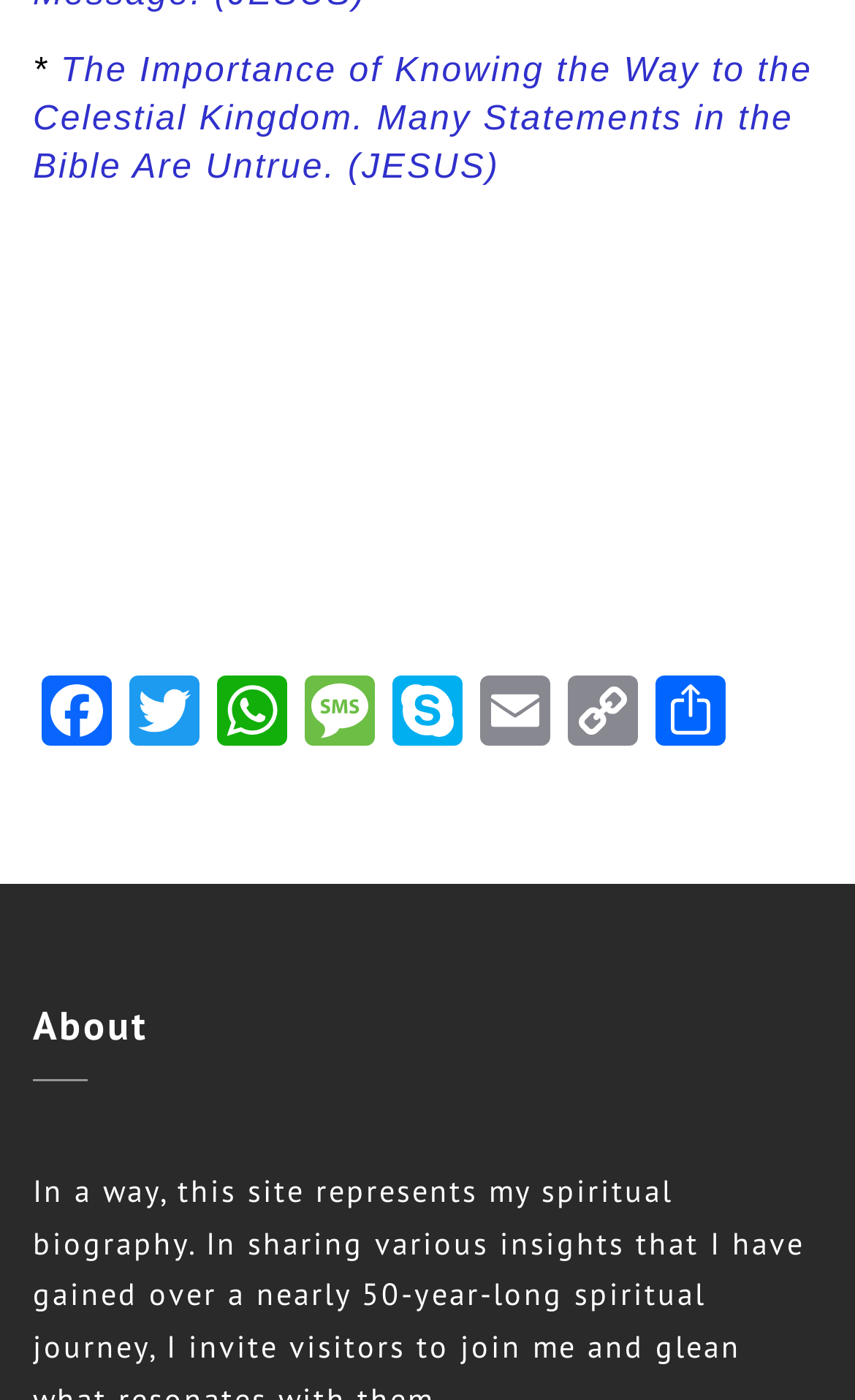Please find the bounding box for the following UI element description. Provide the coordinates in (top-left x, top-left y, bottom-right x, bottom-right y) format, with values between 0 and 1: Copy Link

[0.654, 0.482, 0.756, 0.543]